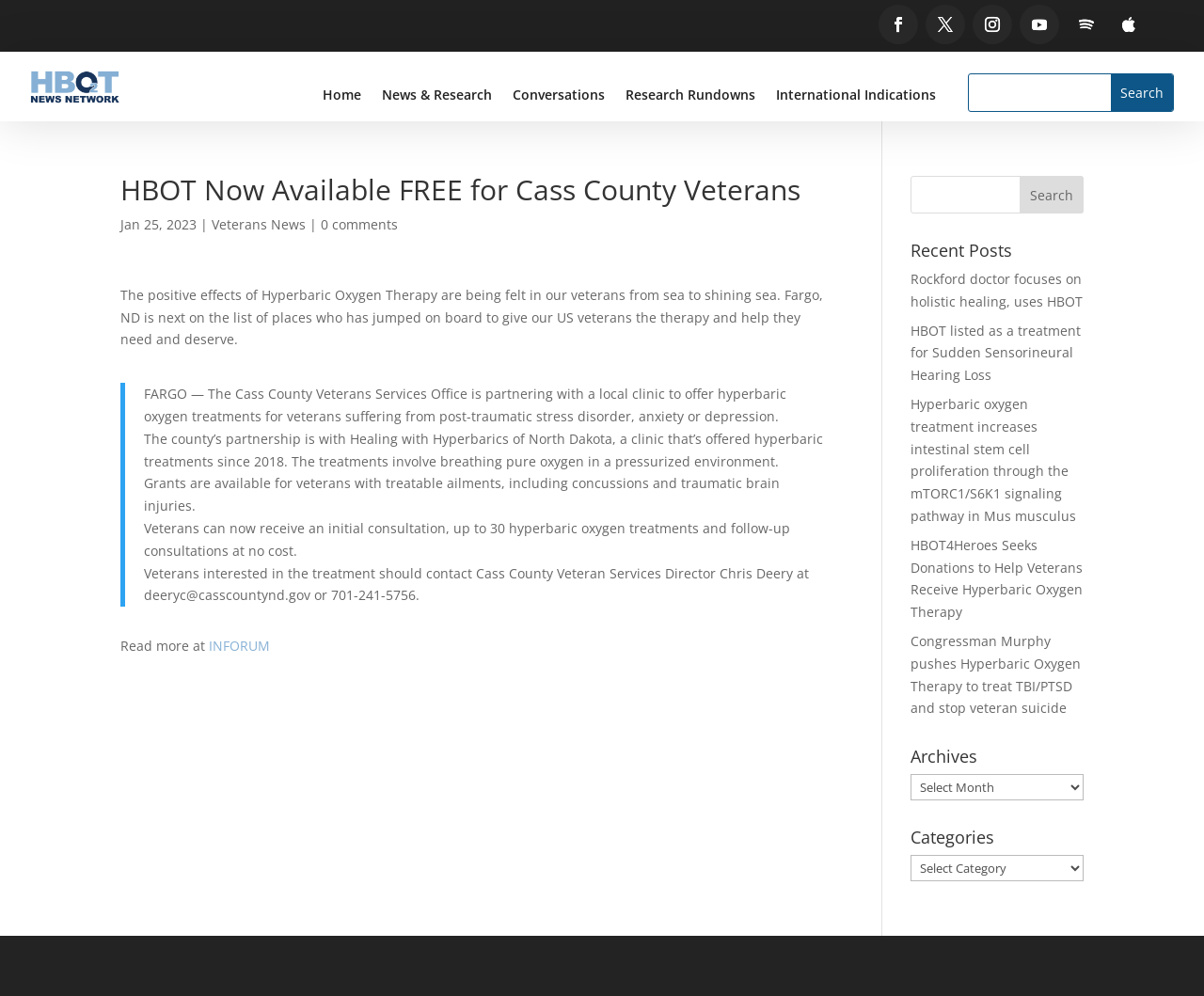Ascertain the bounding box coordinates for the UI element detailed here: "Research Rundowns". The coordinates should be provided as [left, top, right, bottom] with each value being a float between 0 and 1.

[0.519, 0.089, 0.627, 0.11]